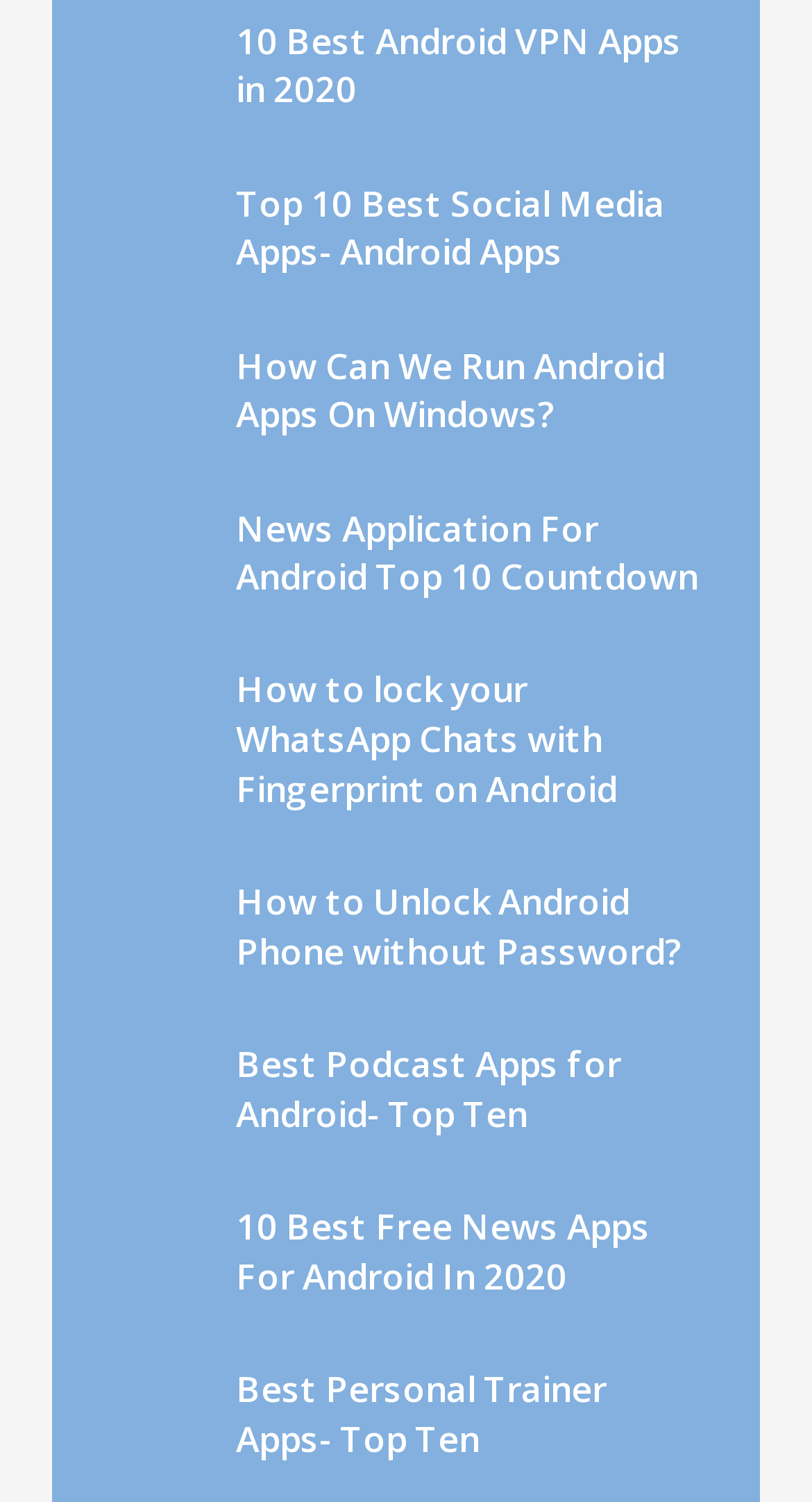Locate the bounding box coordinates of the element that needs to be clicked to carry out the instruction: "View 10 Best Android VPN Apps in 2020". The coordinates should be given as four float numbers ranging from 0 to 1, i.e., [left, top, right, bottom].

[0.29, 0.011, 0.839, 0.075]